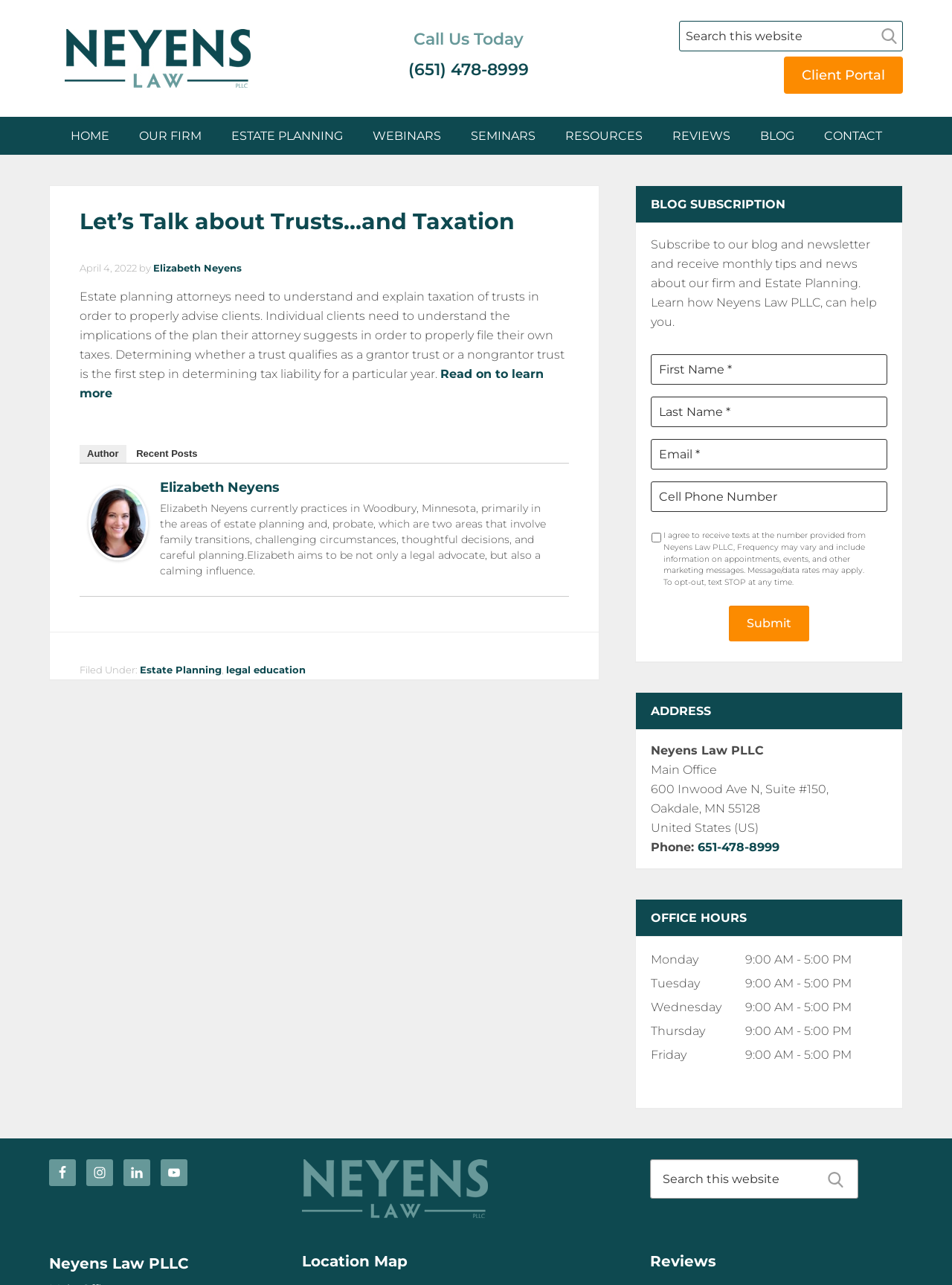Kindly determine the bounding box coordinates for the clickable area to achieve the given instruction: "Submit".

[0.766, 0.471, 0.85, 0.499]